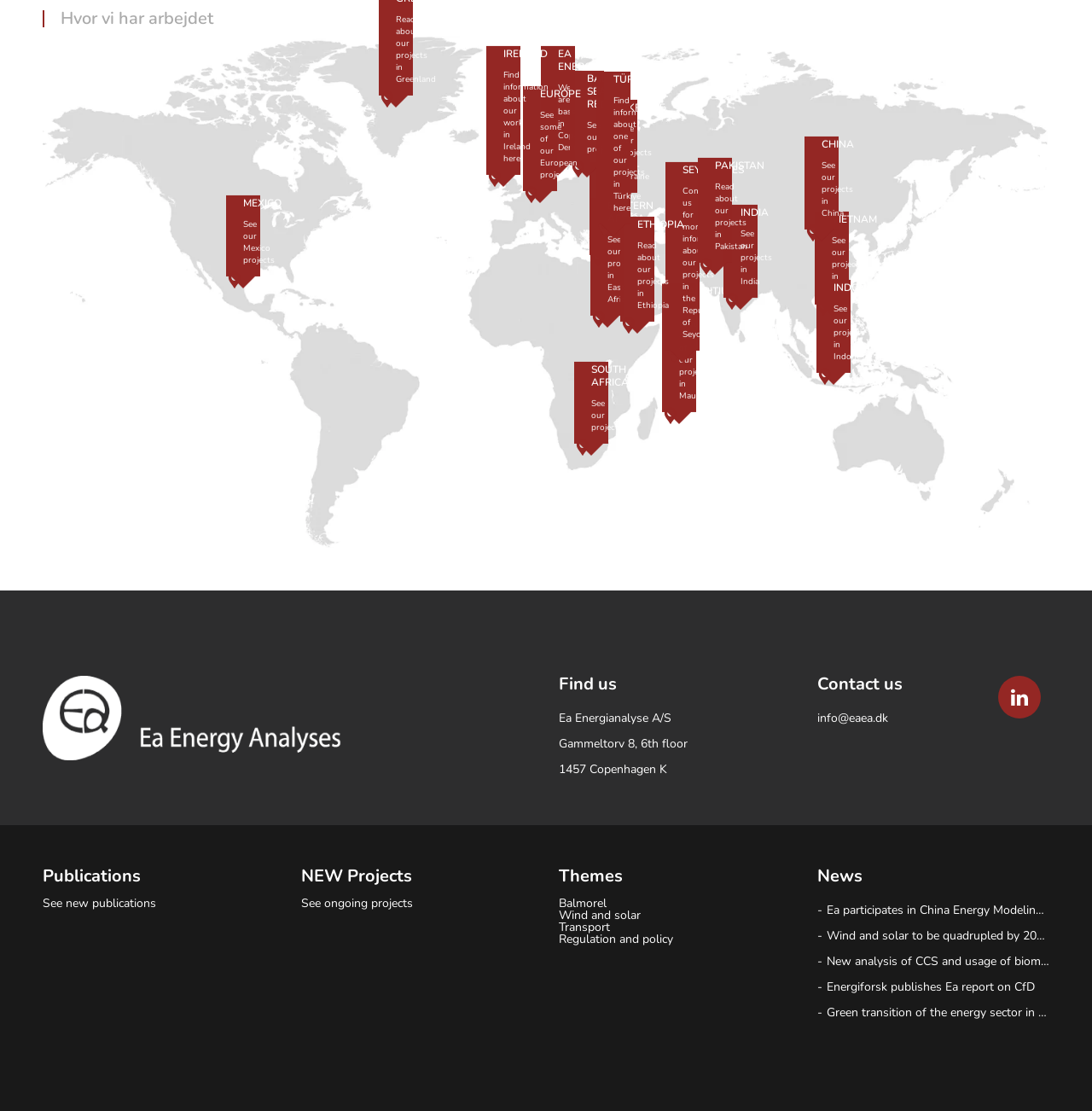What is the topic of the first news article?
Based on the image, answer the question in a detailed manner.

I looked at the 'News' section and found the first news article, which is about Ea participating in the China Energy Modeling Forum (CEMF) 2024.